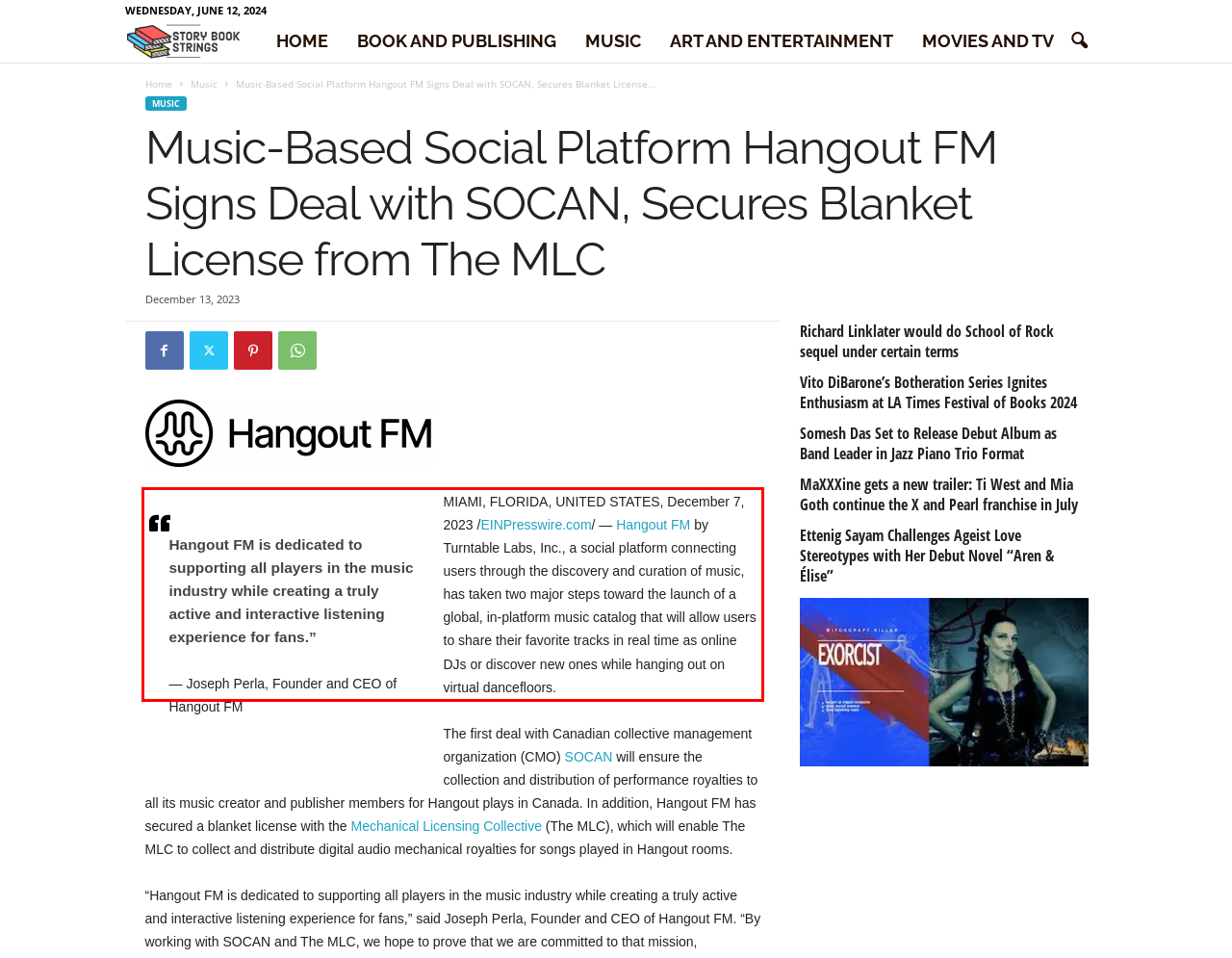Given a screenshot of a webpage, identify the red bounding box and perform OCR to recognize the text within that box.

MIAMI, FLORIDA, UNITED STATES, December 7, 2023 /EINPresswire.com/ — Hangout FM by Turntable Labs, Inc., a social platform connecting users through the discovery and curation of music, has taken two major steps toward the launch of a global, in-platform music catalog that will allow users to share their favorite tracks in real time as online DJs or discover new ones while hanging out on virtual dancefloors.